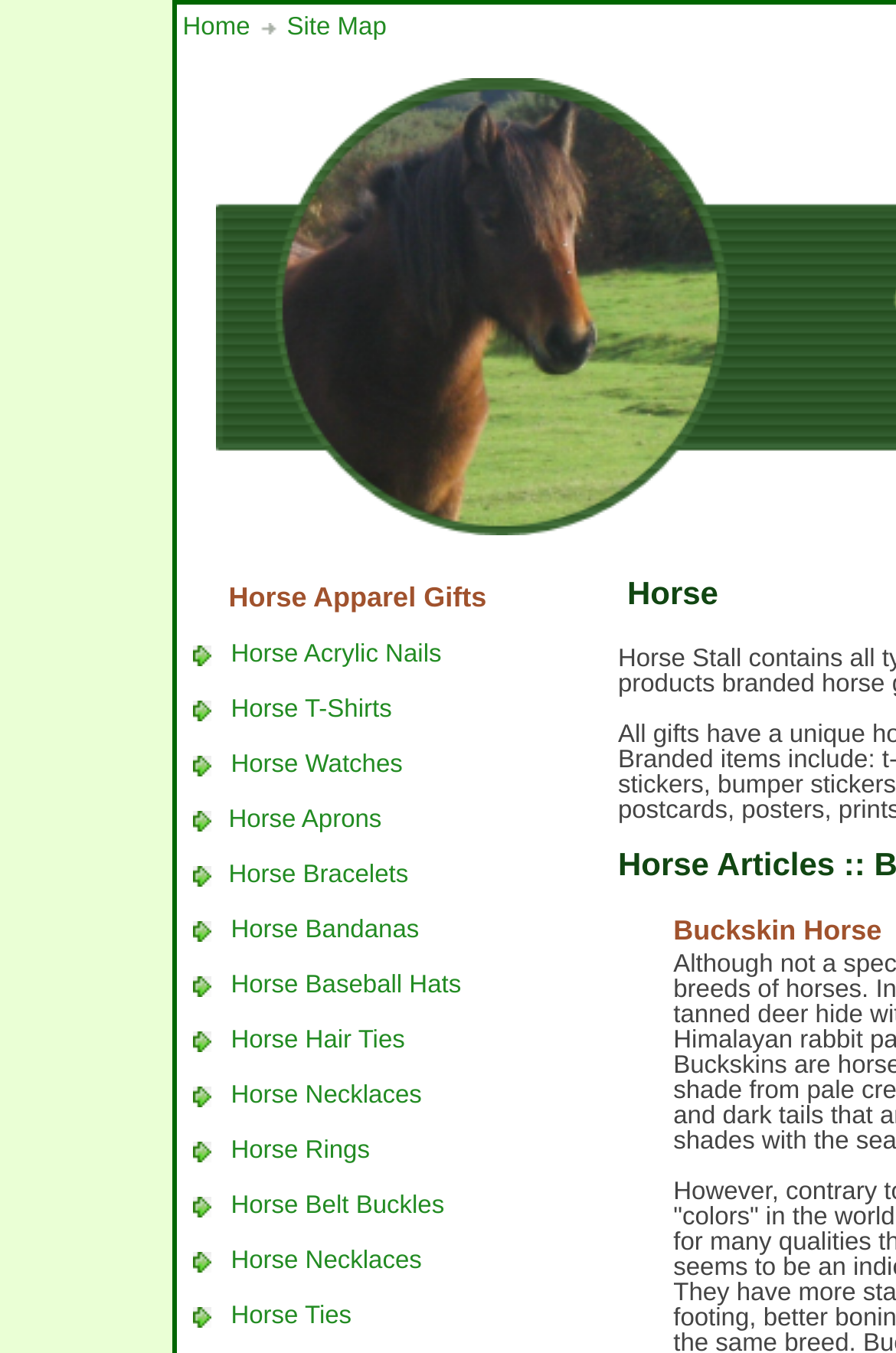Provide a short answer using a single word or phrase for the following question: 
How many images are in the third row?

2